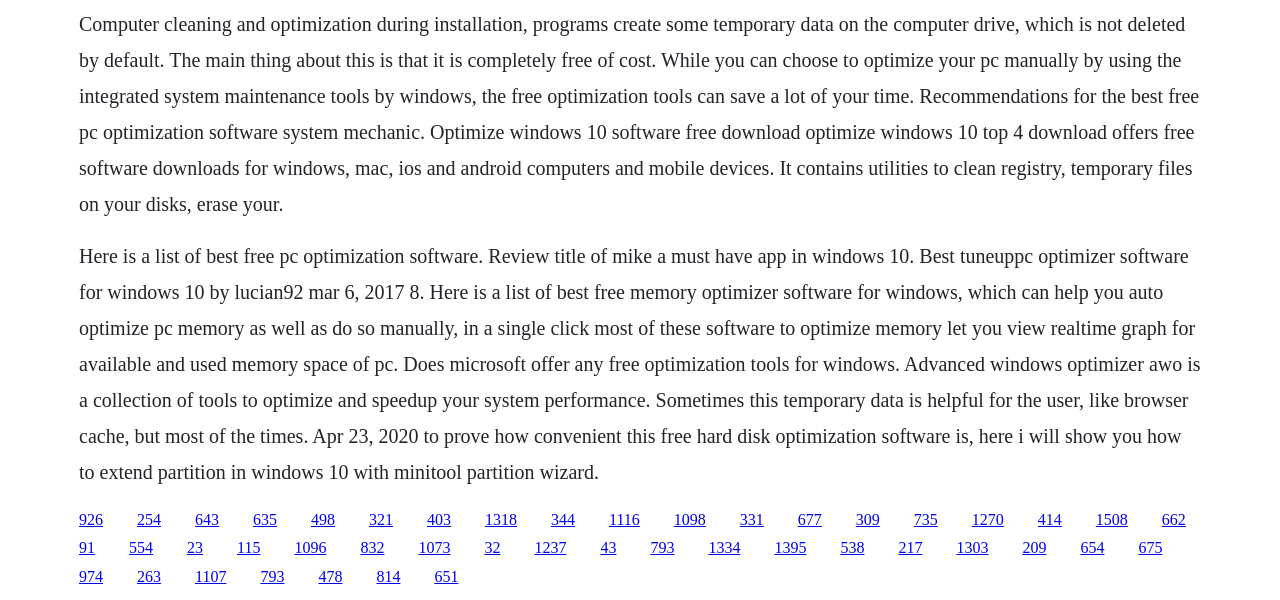What is Advanced Windows Optimizer?
Use the image to answer the question with a single word or phrase.

A collection of tools